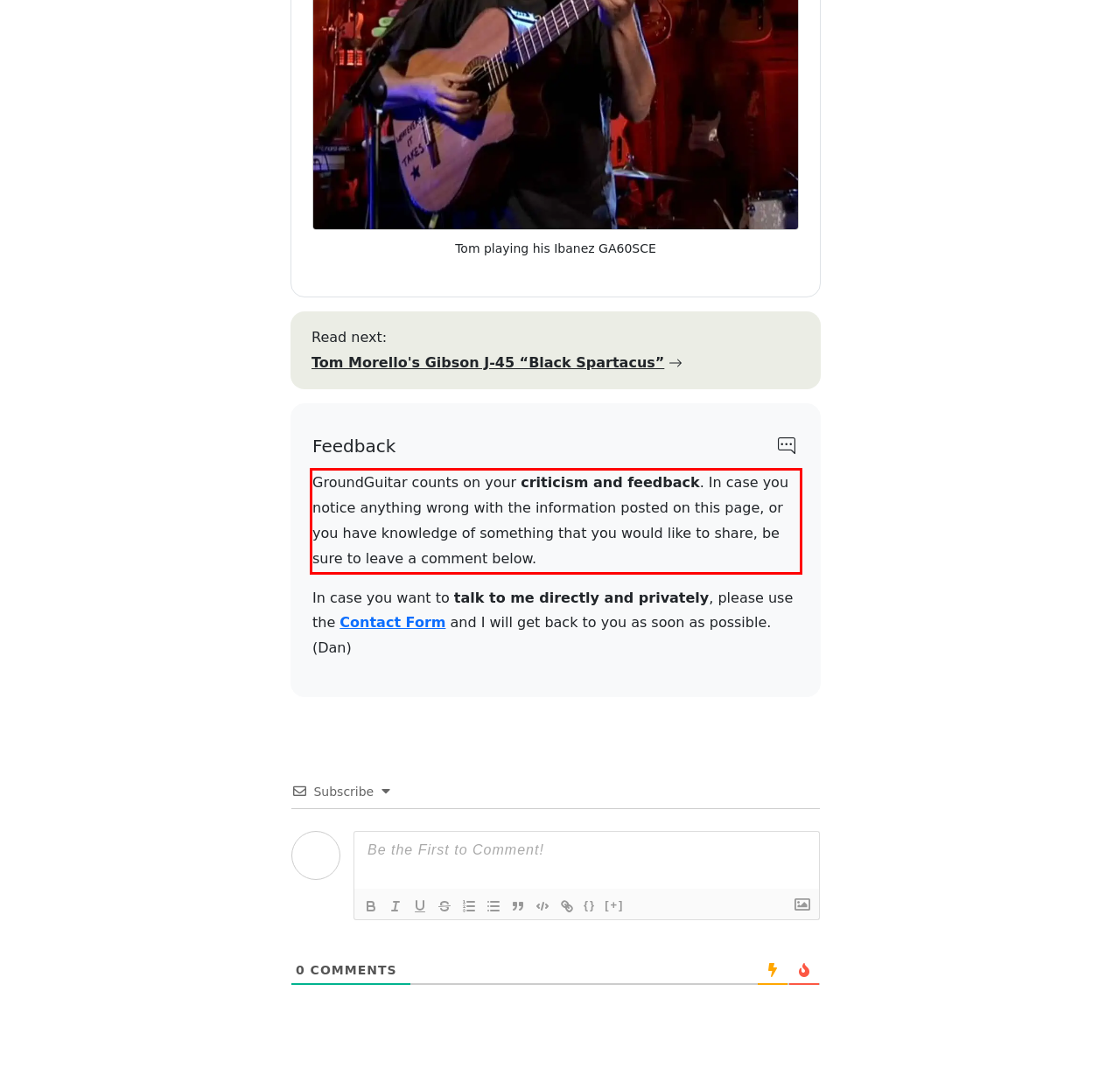Examine the webpage screenshot, find the red bounding box, and extract the text content within this marked area.

GroundGuitar counts on your criticism and feedback. In case you notice anything wrong with the information posted on this page, or you have knowledge of something that you would like to share, be sure to leave a comment below.